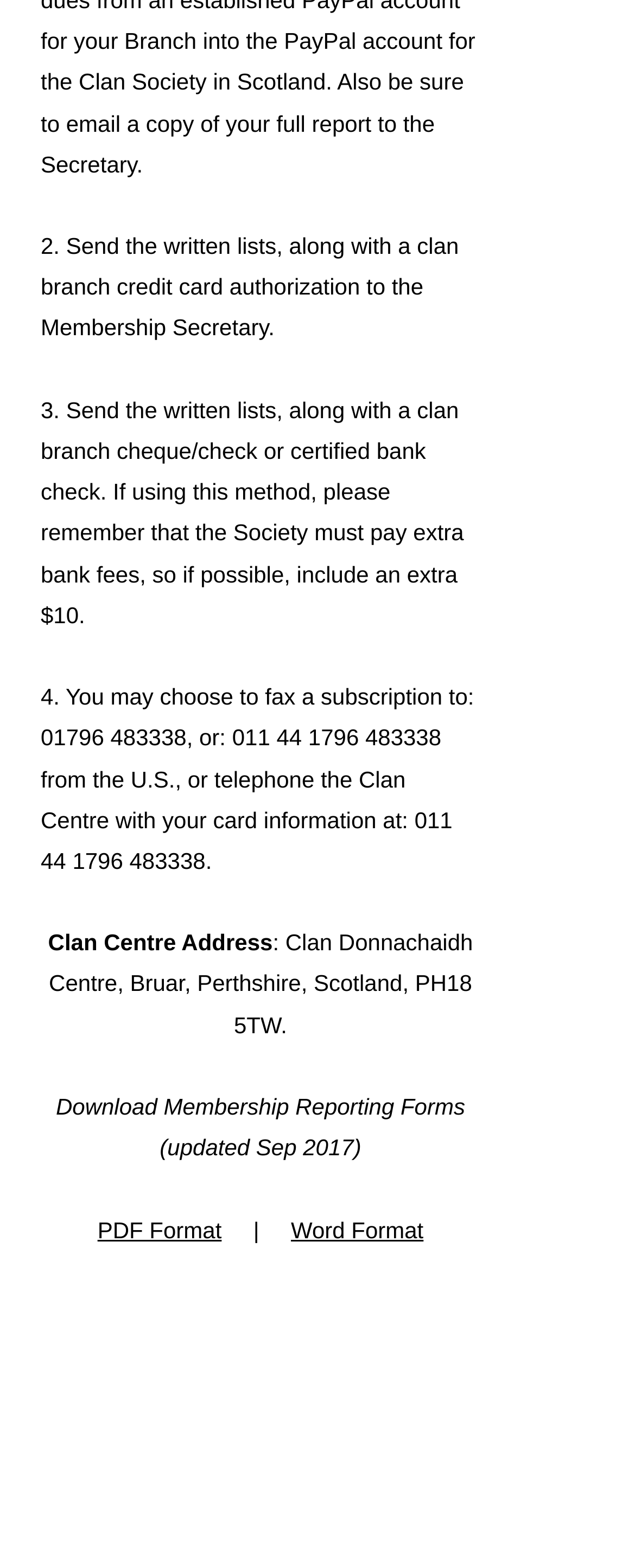What is the extra bank fee to include when sending a cheque?
Based on the content of the image, thoroughly explain and answer the question.

I found the extra bank fee by looking at the text that says 'If using this method, please remember that the Society must pay extra bank fees, so if possible, include an extra $10'.